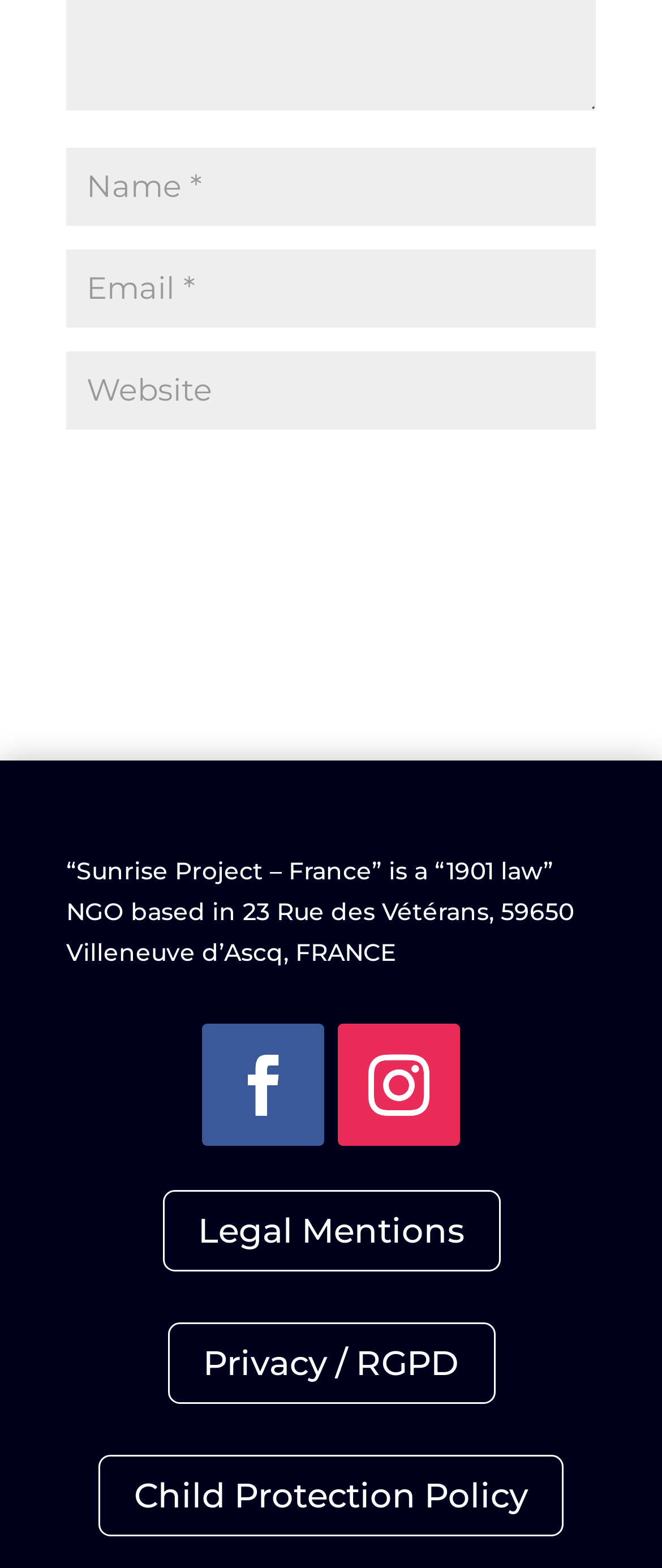Highlight the bounding box coordinates of the element that should be clicked to carry out the following instruction: "Submit a comment". The coordinates must be given as four float numbers ranging from 0 to 1, i.e., [left, top, right, bottom].

[0.318, 0.289, 0.9, 0.343]